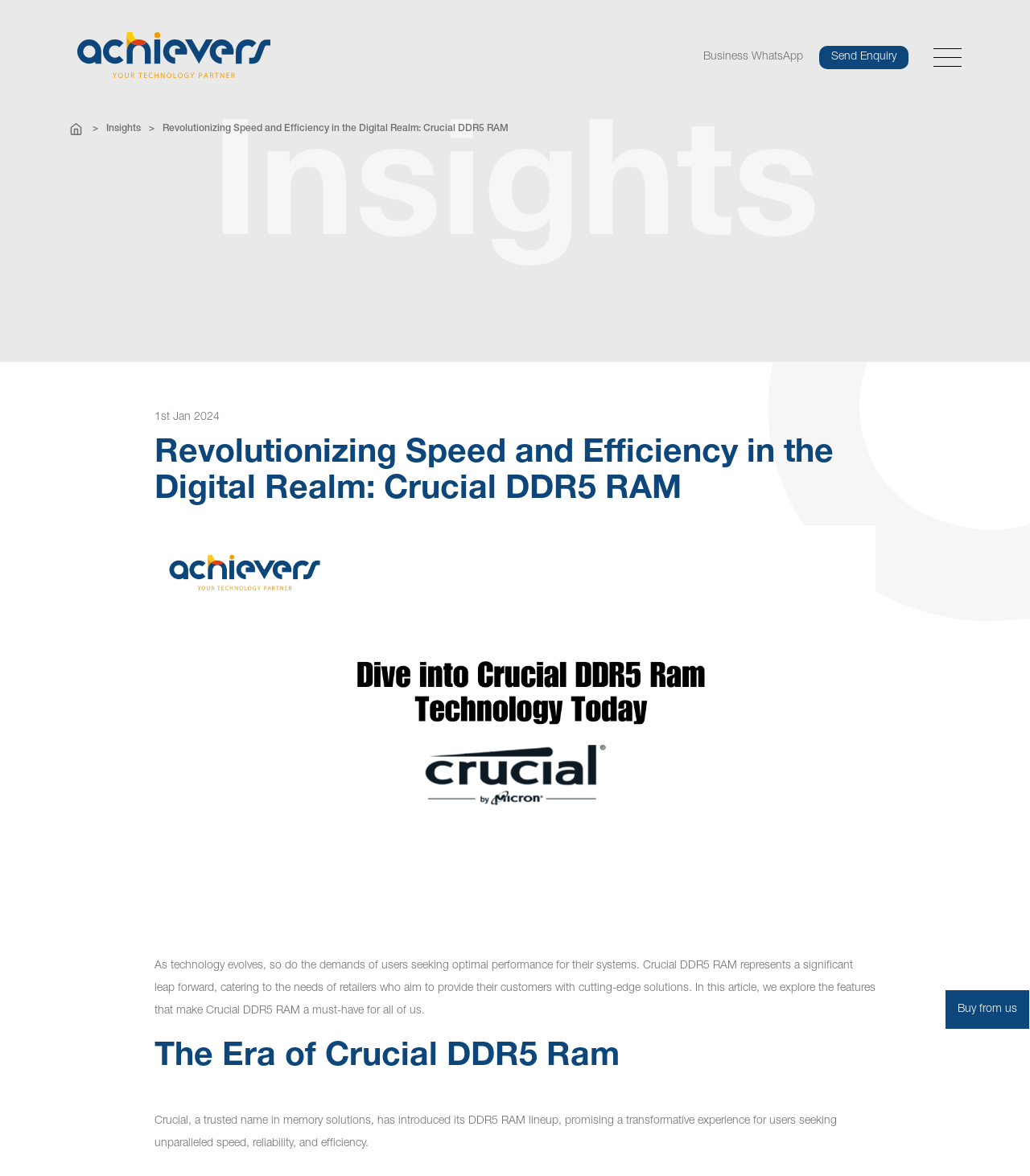What is the topic of the article?
Identify the answer in the screenshot and reply with a single word or phrase.

Crucial DDR5 RAM